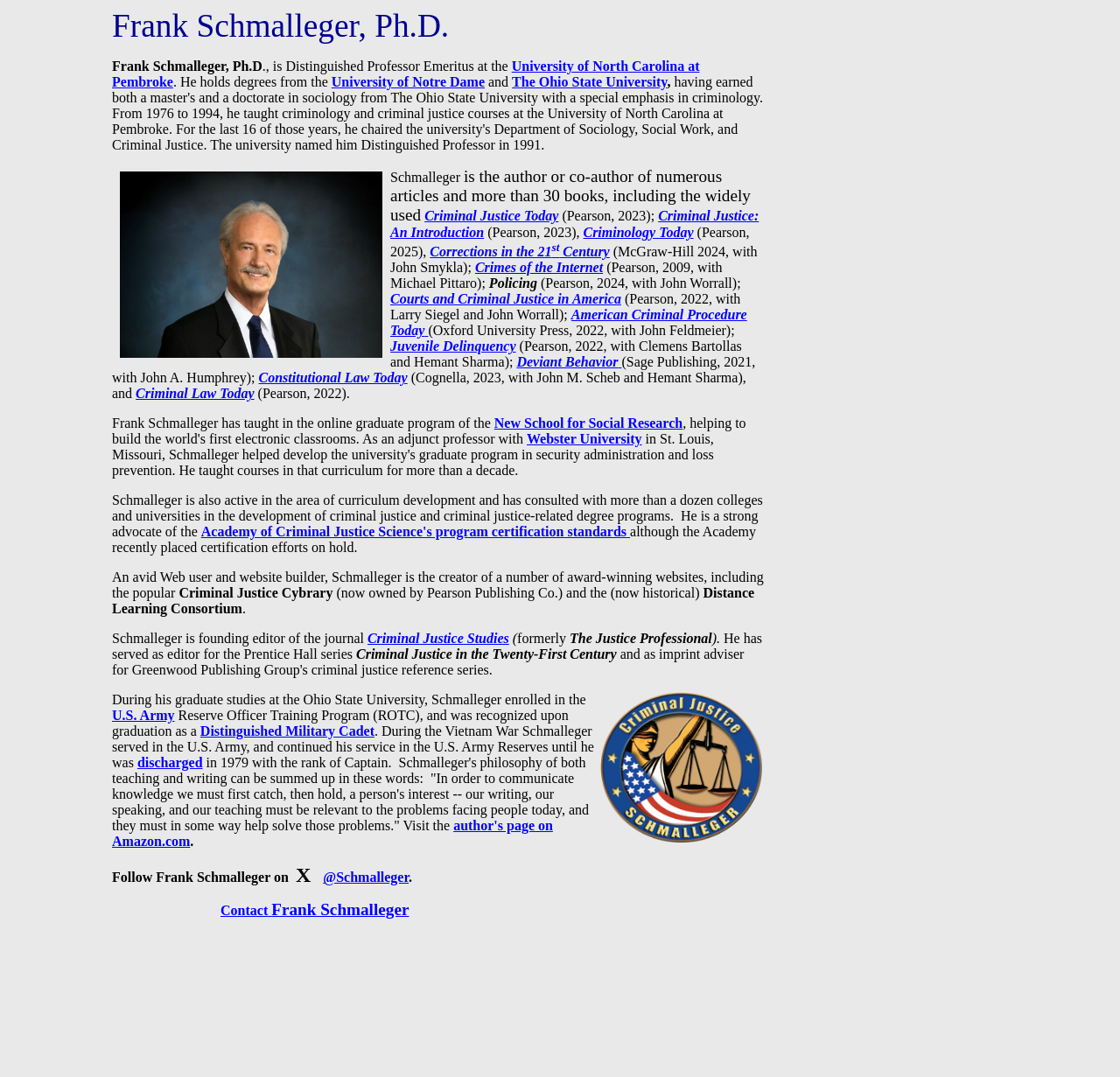Locate the bounding box coordinates of the clickable element to fulfill the following instruction: "Learn more about Criminal Justice Today". Provide the coordinates as four float numbers between 0 and 1 in the format [left, top, right, bottom].

[0.379, 0.193, 0.499, 0.207]